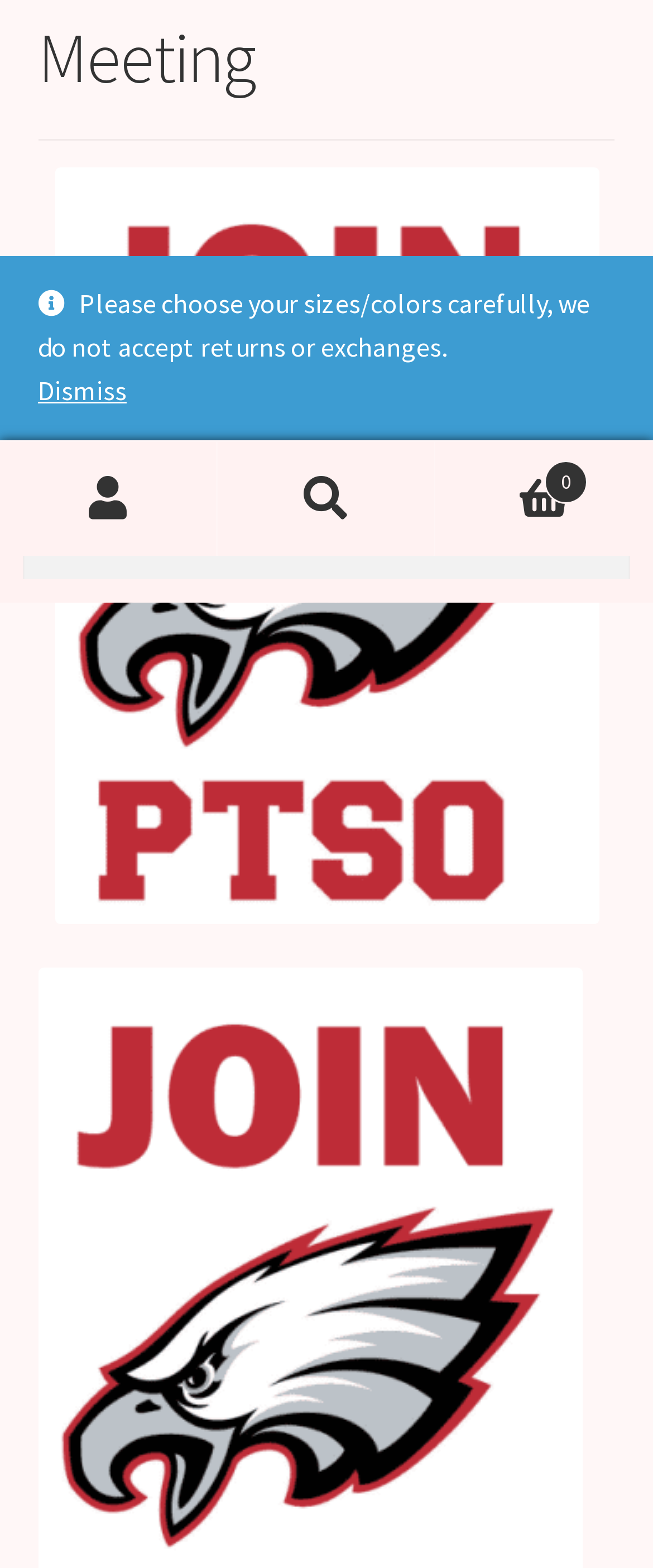Identify the bounding box coordinates for the UI element that matches this description: "Microsoft Exchange IPs".

None